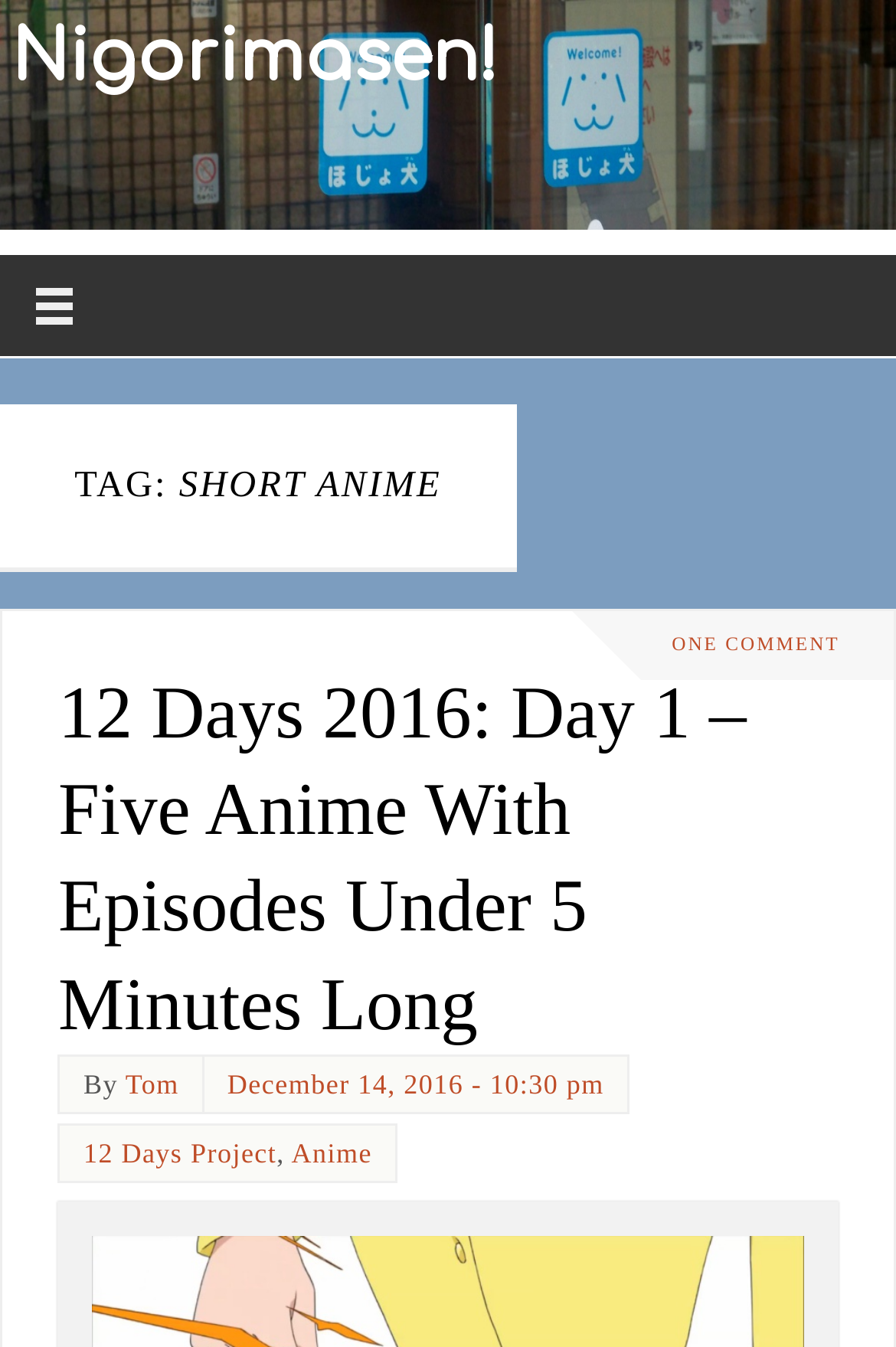Identify the coordinates of the bounding box for the element that must be clicked to accomplish the instruction: "click on the anime title".

[0.013, 0.017, 0.554, 0.072]